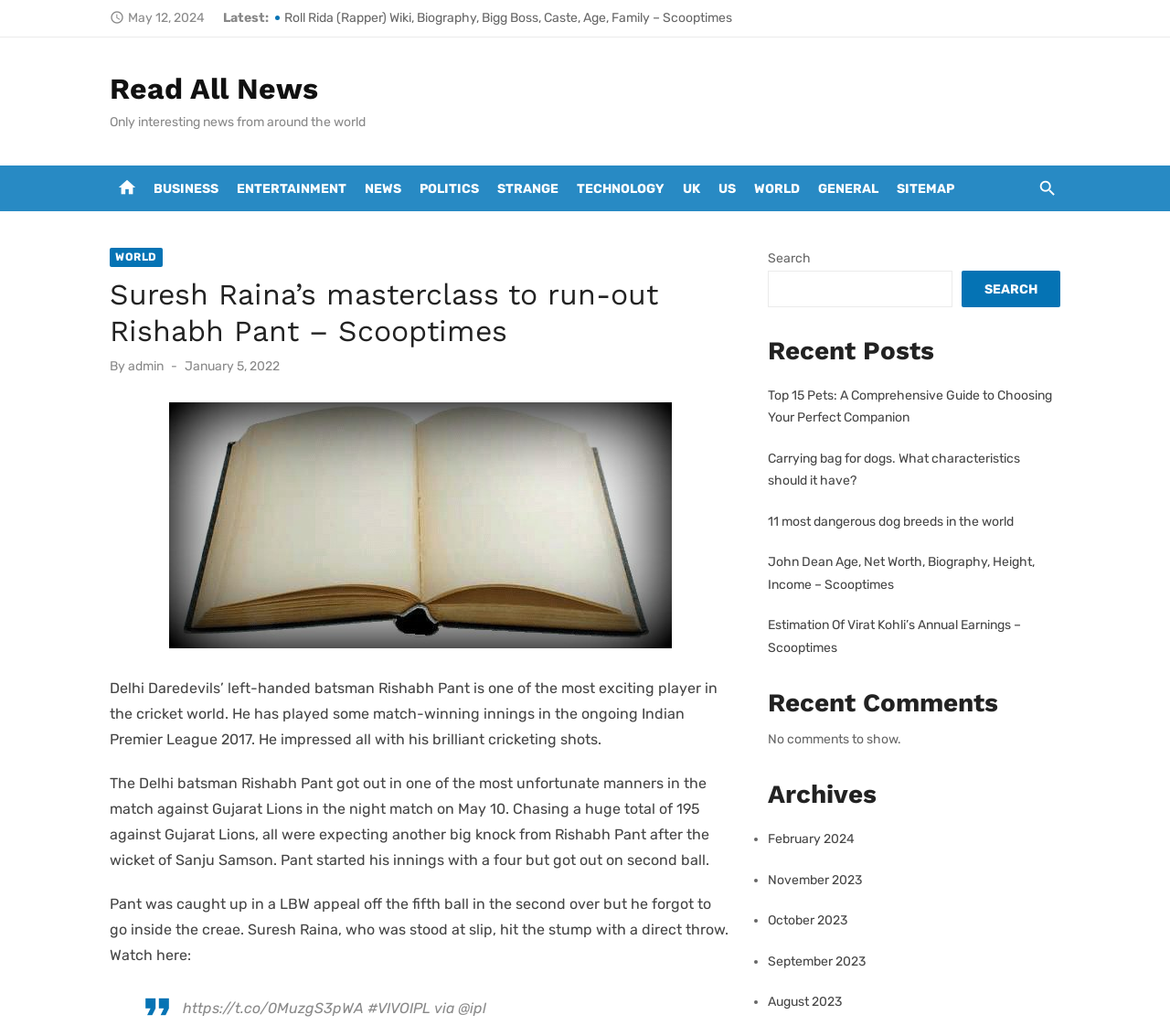Identify the bounding box coordinates for the UI element described as: "Saxonia Porzellan-Fabrik". The coordinates should be provided as four floats between 0 and 1: [left, top, right, bottom].

None